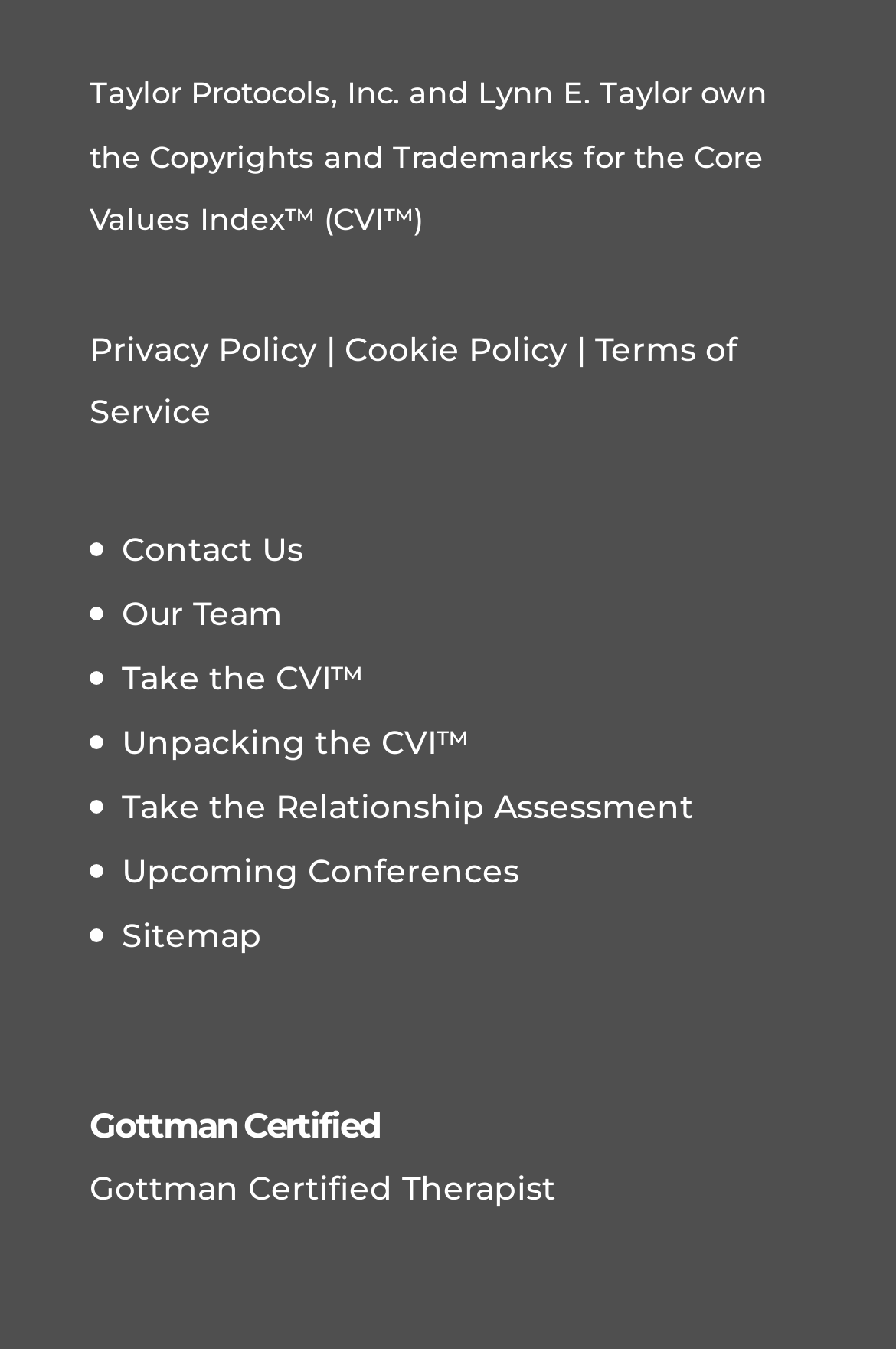Locate the bounding box coordinates of the element to click to perform the following action: 'View the sitemap'. The coordinates should be given as four float values between 0 and 1, in the form of [left, top, right, bottom].

[0.136, 0.678, 0.292, 0.708]